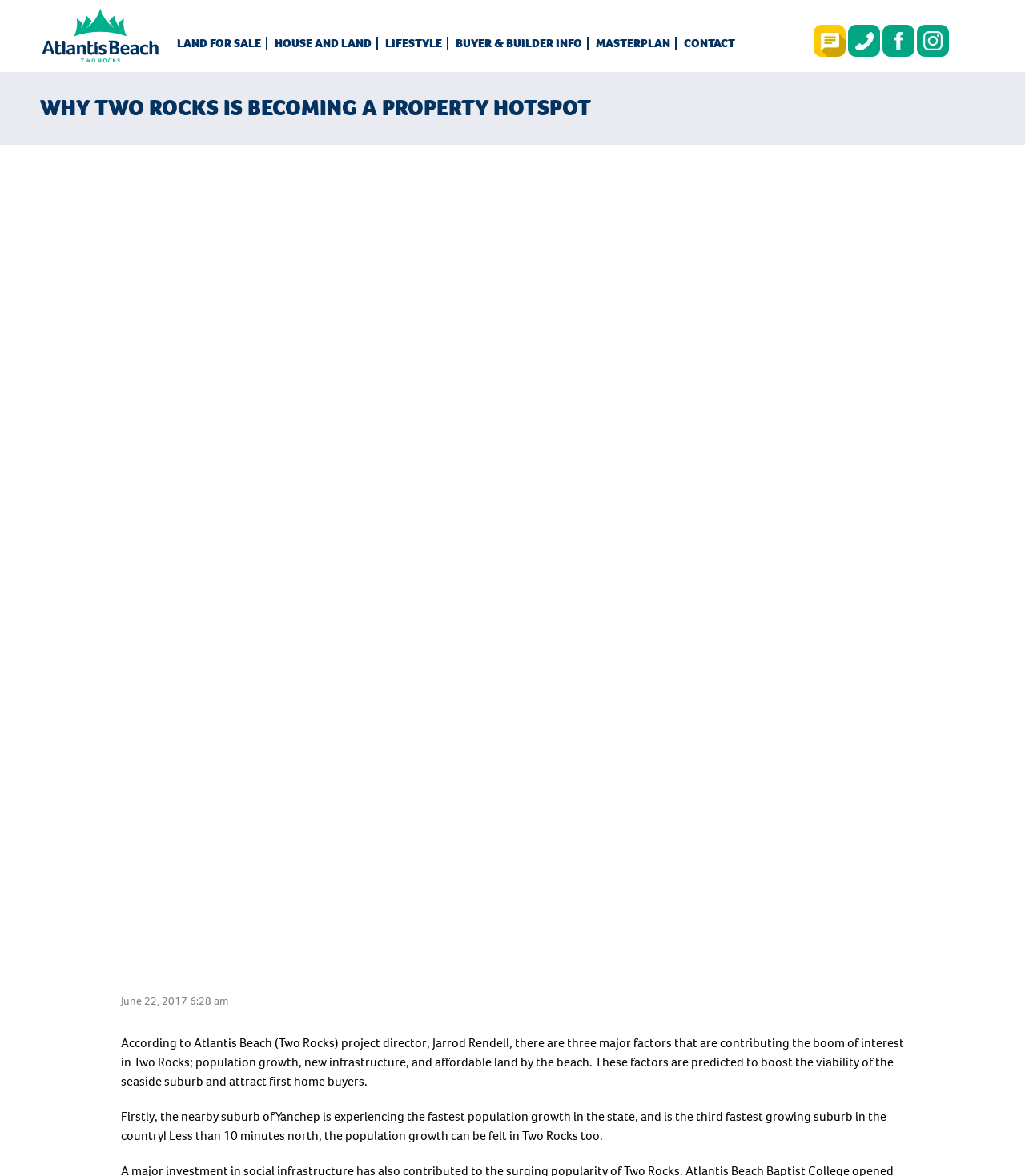Identify the bounding box coordinates of the part that should be clicked to carry out this instruction: "Click on LAND FOR SALE".

[0.168, 0.031, 0.261, 0.043]